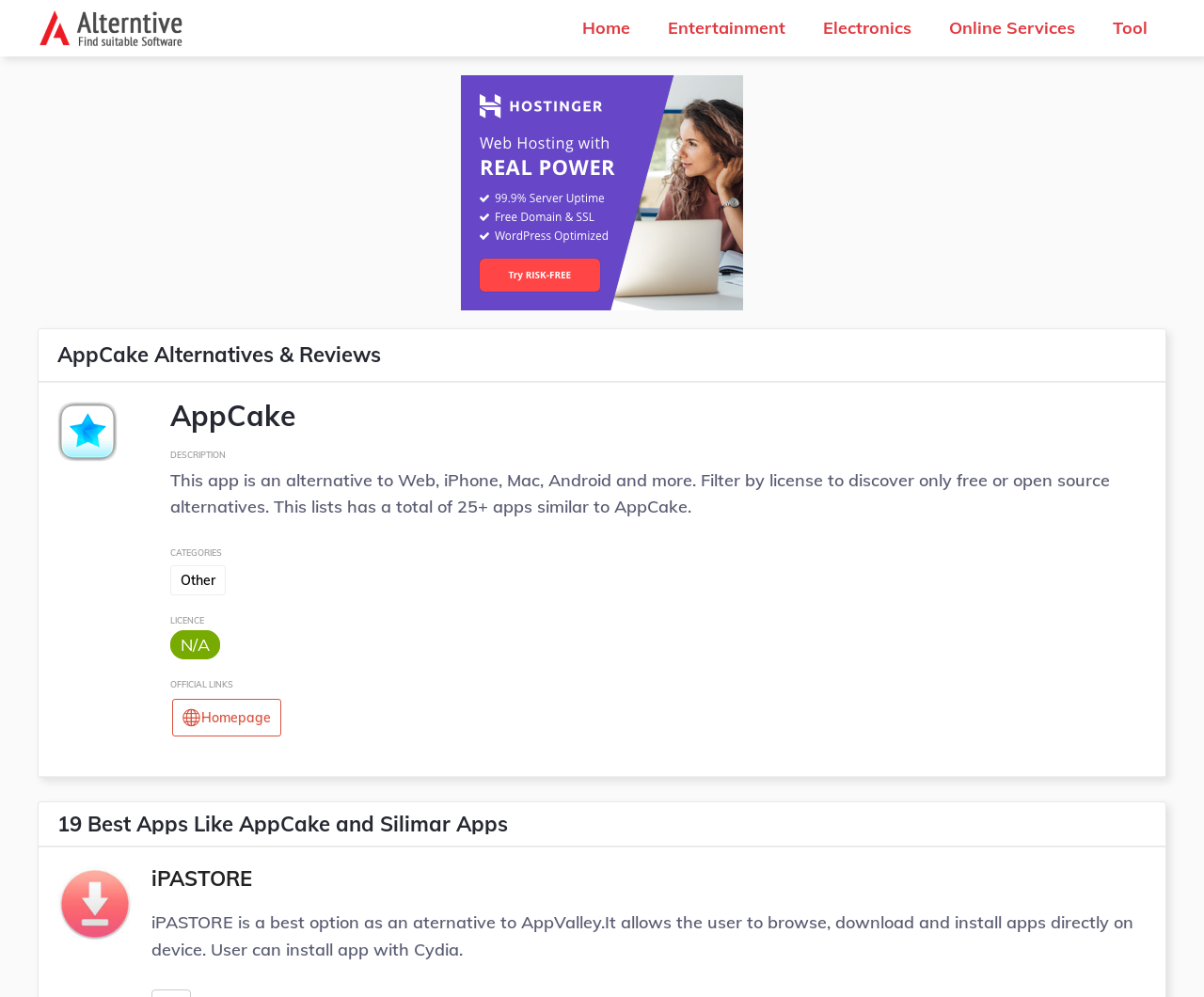By analyzing the image, answer the following question with a detailed response: What is the name of the app being reviewed?

The webpage is reviewing an app called AppCake, which is mentioned in the heading 'AppCake Alternatives & Reviews' and also in the description 'This app is an alternative to Web, iPhone, Mac, Android and more...'.